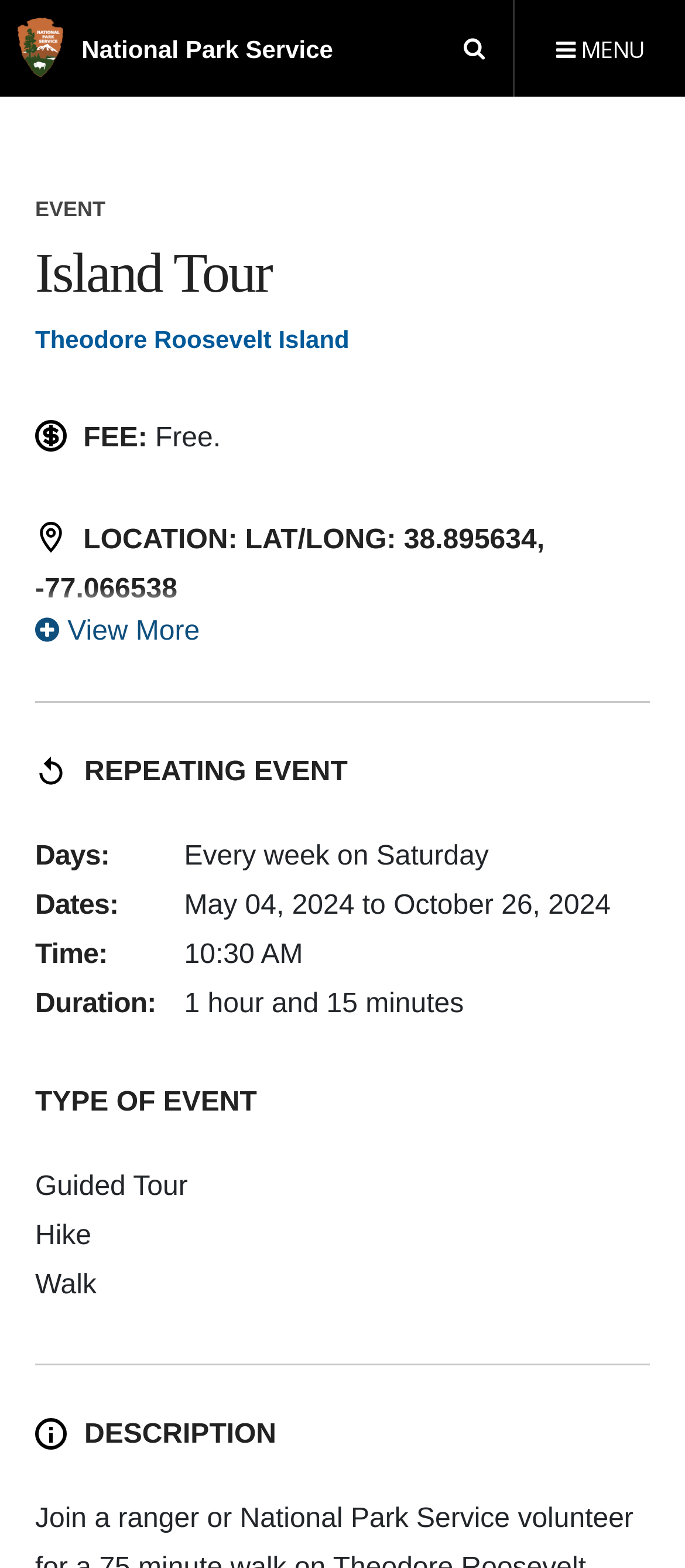What is the location of the event?
Please provide a single word or phrase as your answer based on the image.

Meet on the parkway side of the footbridge